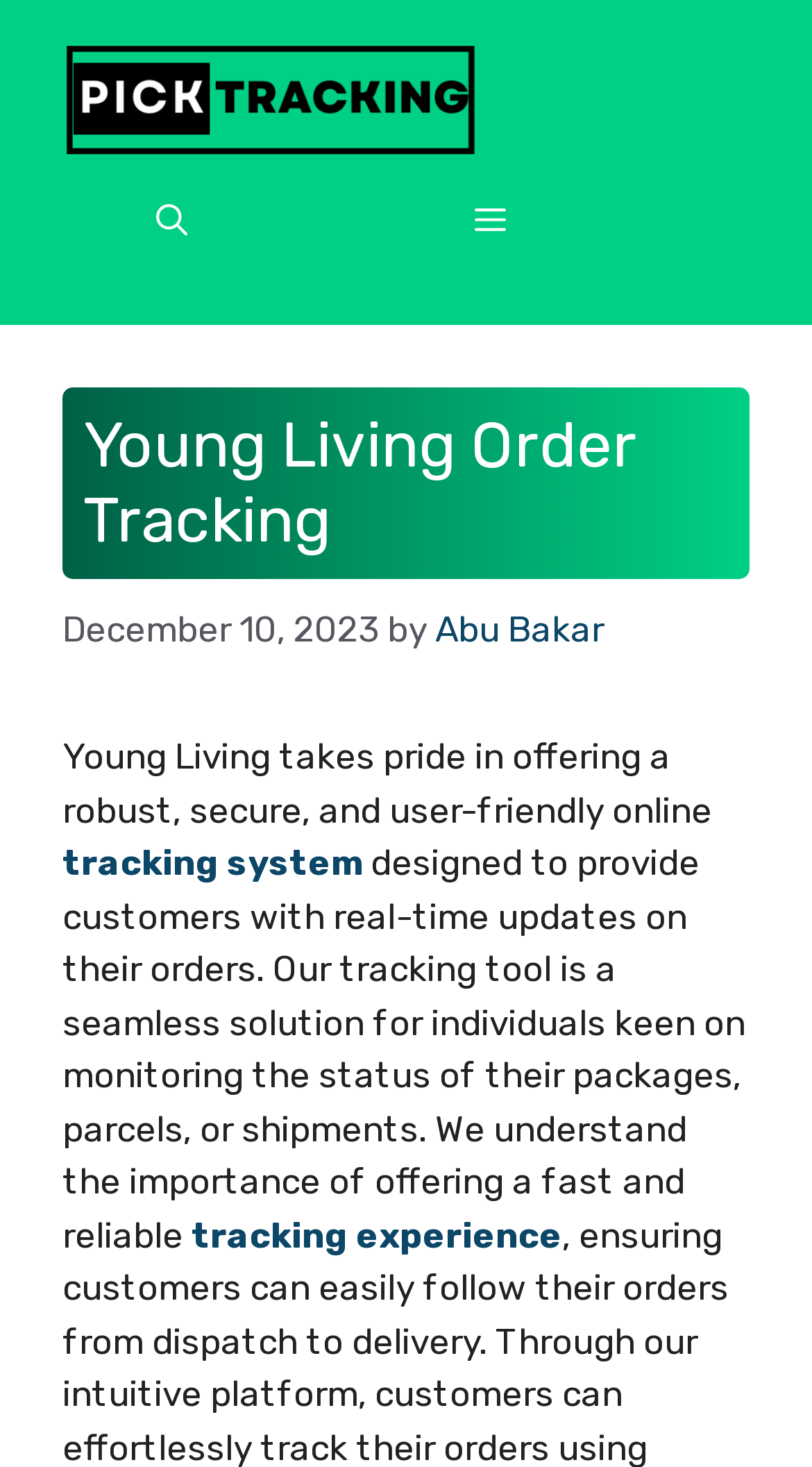What is the current date?
Please provide a comprehensive answer based on the contents of the image.

I found the current date by looking at the time element in the header section, which displays the date as 'December 10, 2023'.